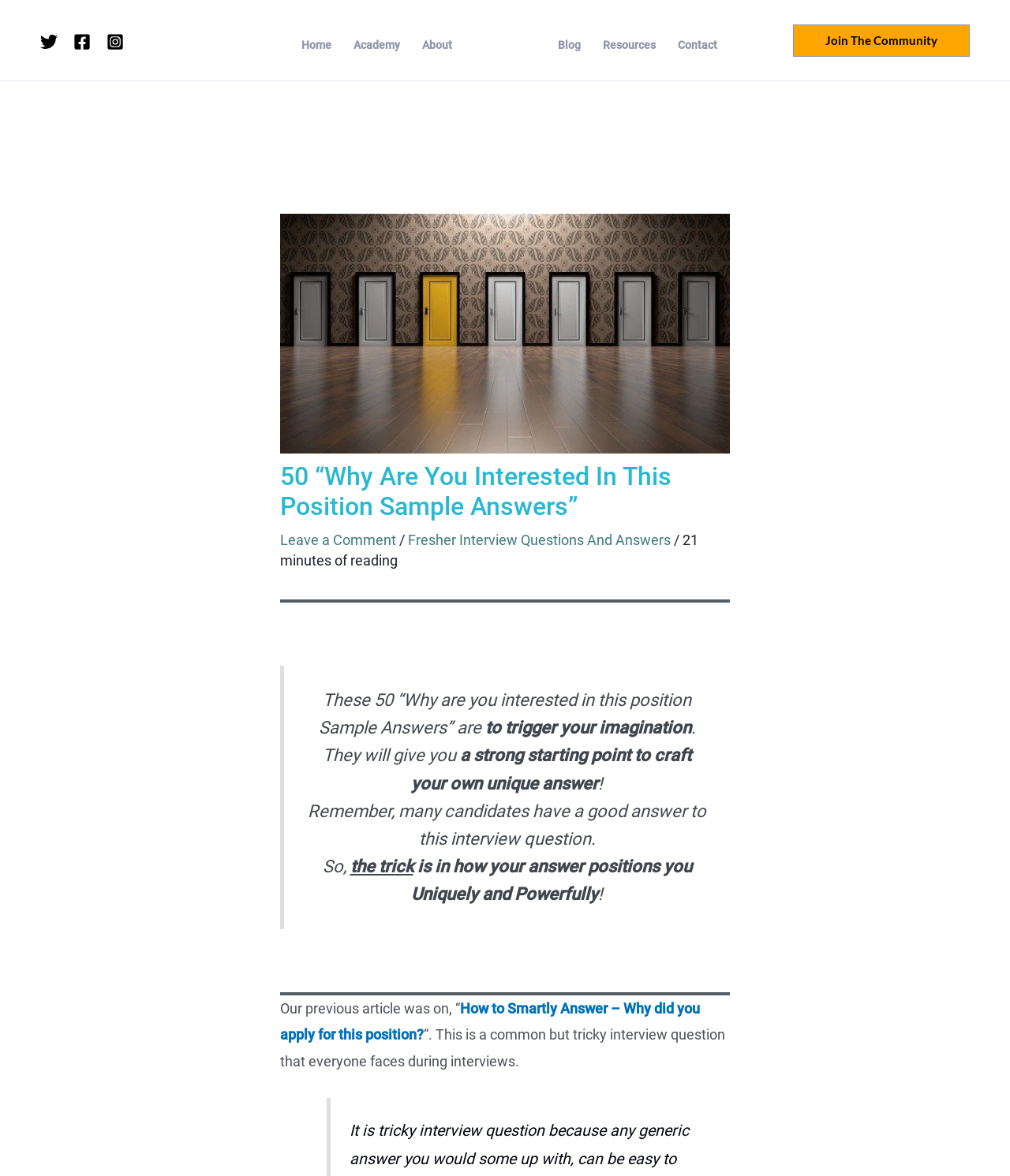What is the purpose of the 50 sample answers provided on this webpage?
Provide a fully detailed and comprehensive answer to the question.

The 50 sample answers are provided to trigger the user's imagination and help them craft their own unique answer to the interview question 'Why are you interested in this position?'.